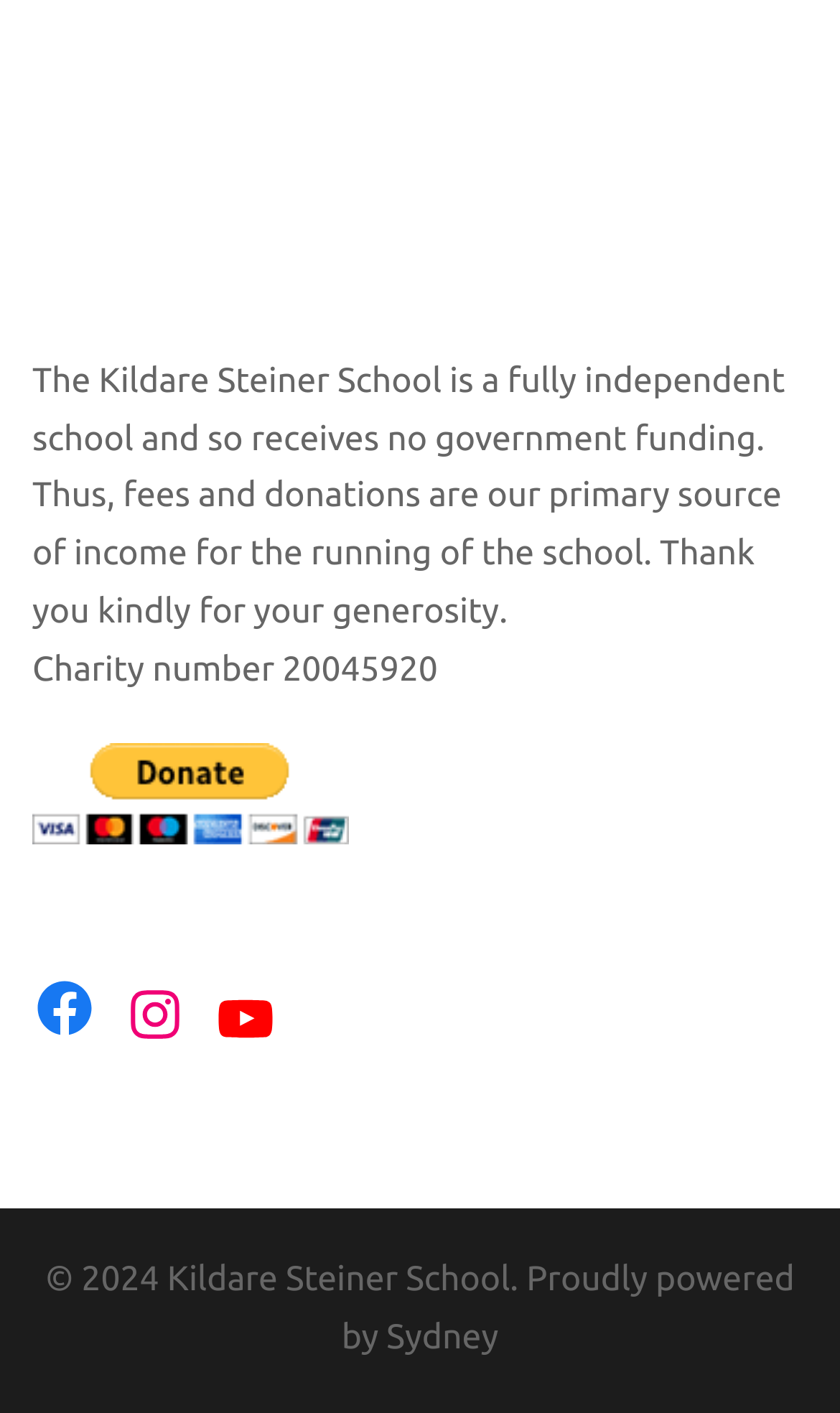Answer the question below in one word or phrase:
Who powers the school's website?

Sydney